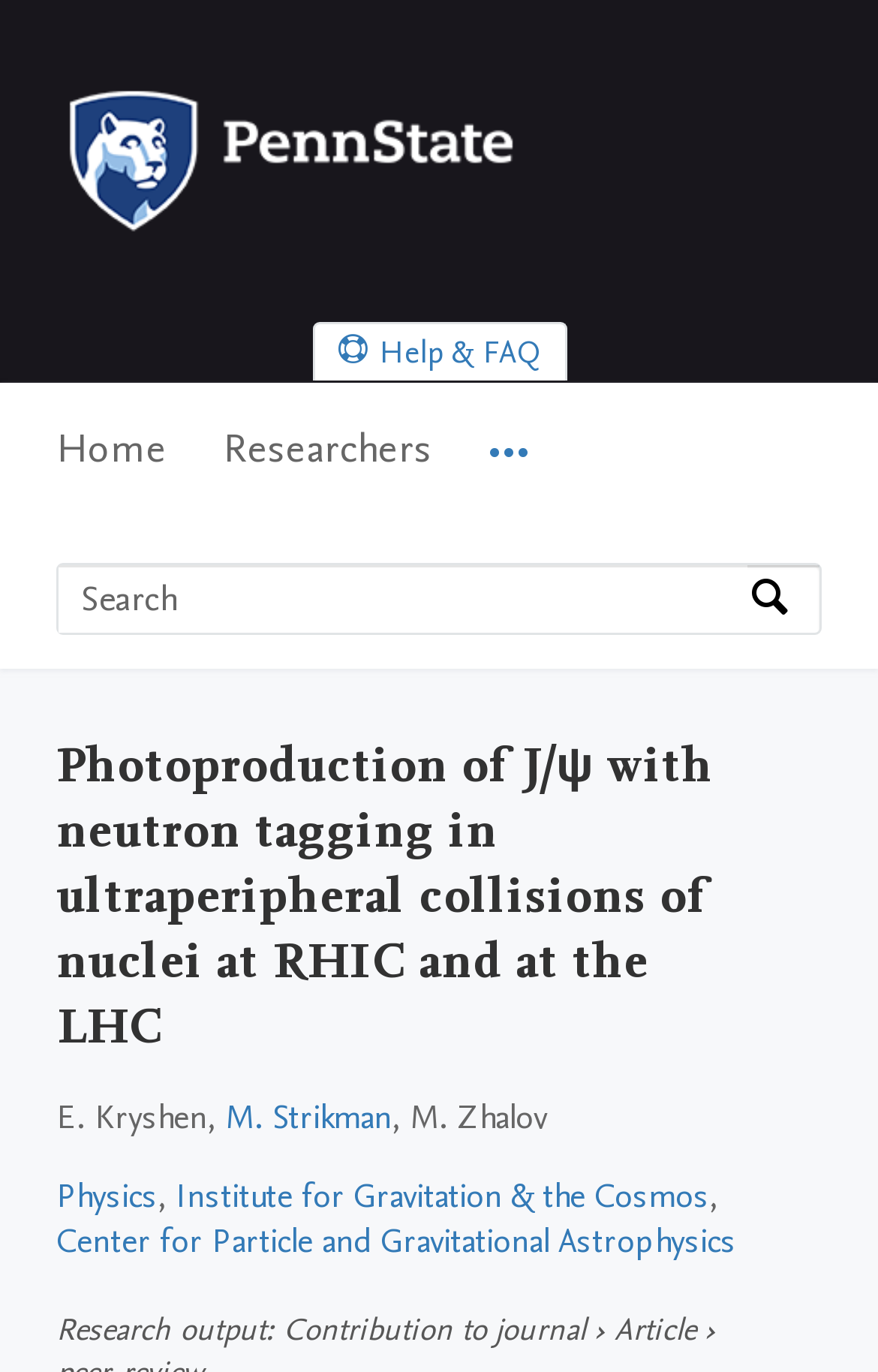Can you look at the image and give a comprehensive answer to the question:
What can be searched on this webpage?

The search function can be found in the top-right corner of the webpage, where it says 'Search by expertise, name or affiliation', which indicates what can be searched on this webpage.